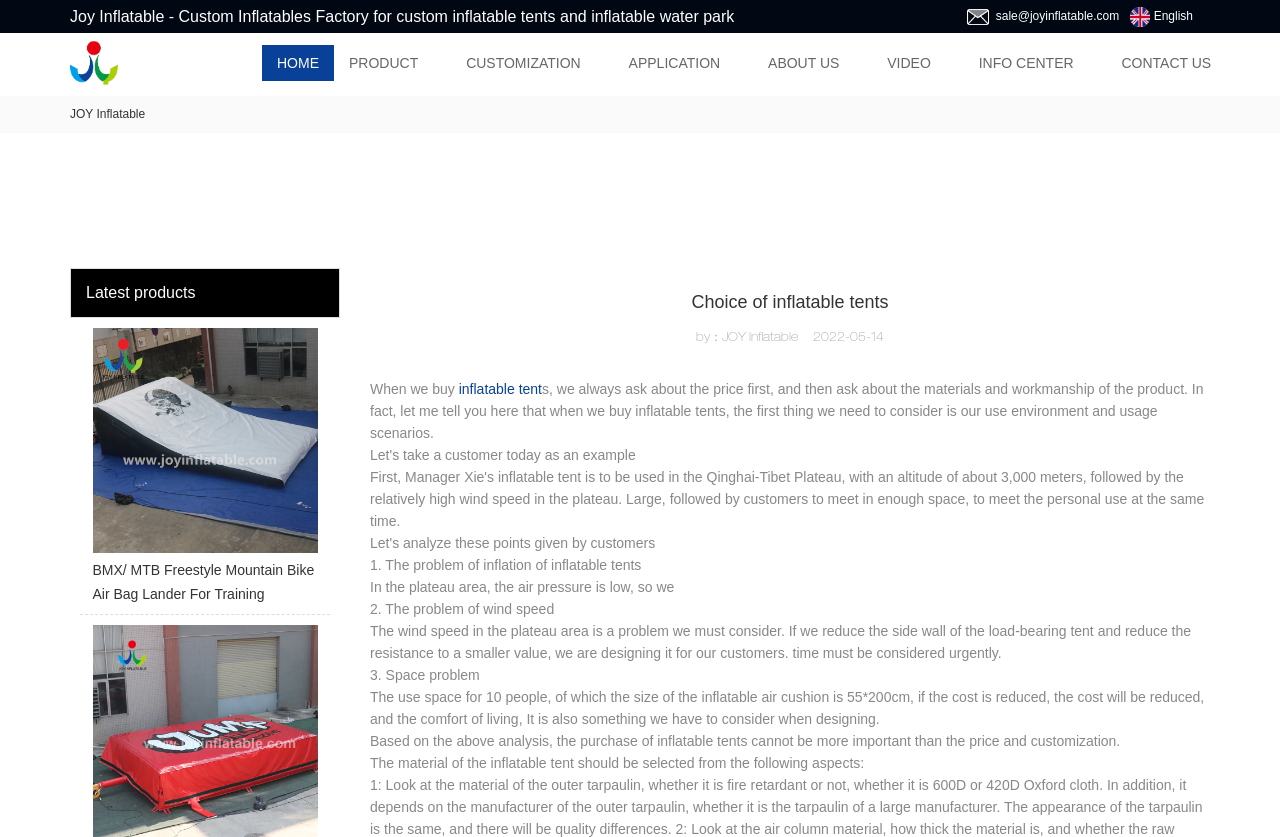Can you pinpoint the bounding box coordinates for the clickable element required for this instruction: "Click the 'inflatable tent' link"? The coordinates should be four float numbers between 0 and 1, i.e., [left, top, right, bottom].

[0.358, 0.455, 0.423, 0.474]